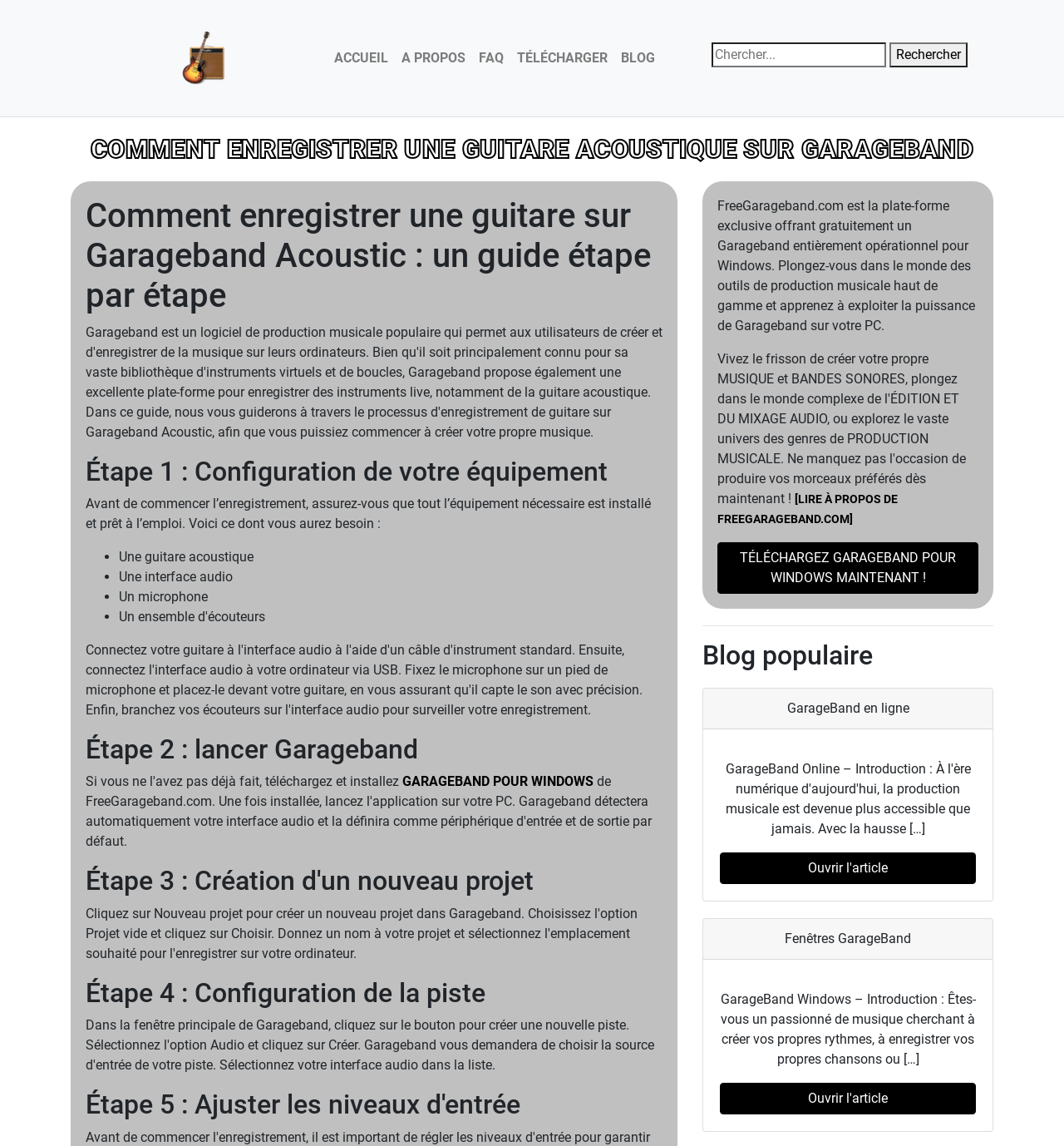Create a detailed summary of the webpage's content and design.

The webpage is about Garageband, a popular music production software, and specifically focuses on recording an acoustic guitar using Garageband. 

At the top left corner, there is a logo of Garageband, accompanied by a navigation menu with links to "ACCUEIL", "A PROPOS", "FAQ", "TÉLÉCHARGER", and "BLOG". On the right side of the navigation menu, there is a search bar with a search button. 

Below the navigation menu, there is a main heading that reads "COMMENT ENREGISTRER UNE GUITARE ACOUSTIQUE SUR GARAGEBAND". 

The content of the webpage is divided into several sections, each with a heading that outlines a step-by-step guide on how to record an acoustic guitar using Garageband. The sections are "Étape 1: Configuration de votre équipement", "Étape 2: lancer Garageband", "Étape 3: Création d'un nouveau projet", "Étape 4: Configuration de la piste", and "Étape 5: Ajuster les niveaux d'entrée". 

In each section, there are paragraphs of text that provide detailed instructions and explanations, accompanied by bullet points listing the necessary equipment. 

On the right side of the webpage, there is a section that promotes FreeGarageband.com, a platform that offers a fully operational Garageband for Windows for free. There is a call-to-action button to download Garageband for Windows. 

Below this section, there is a horizontal separator, followed by a "Blog populaire" section that lists three articles related to Garageband, each with a brief summary and a button to open the article.